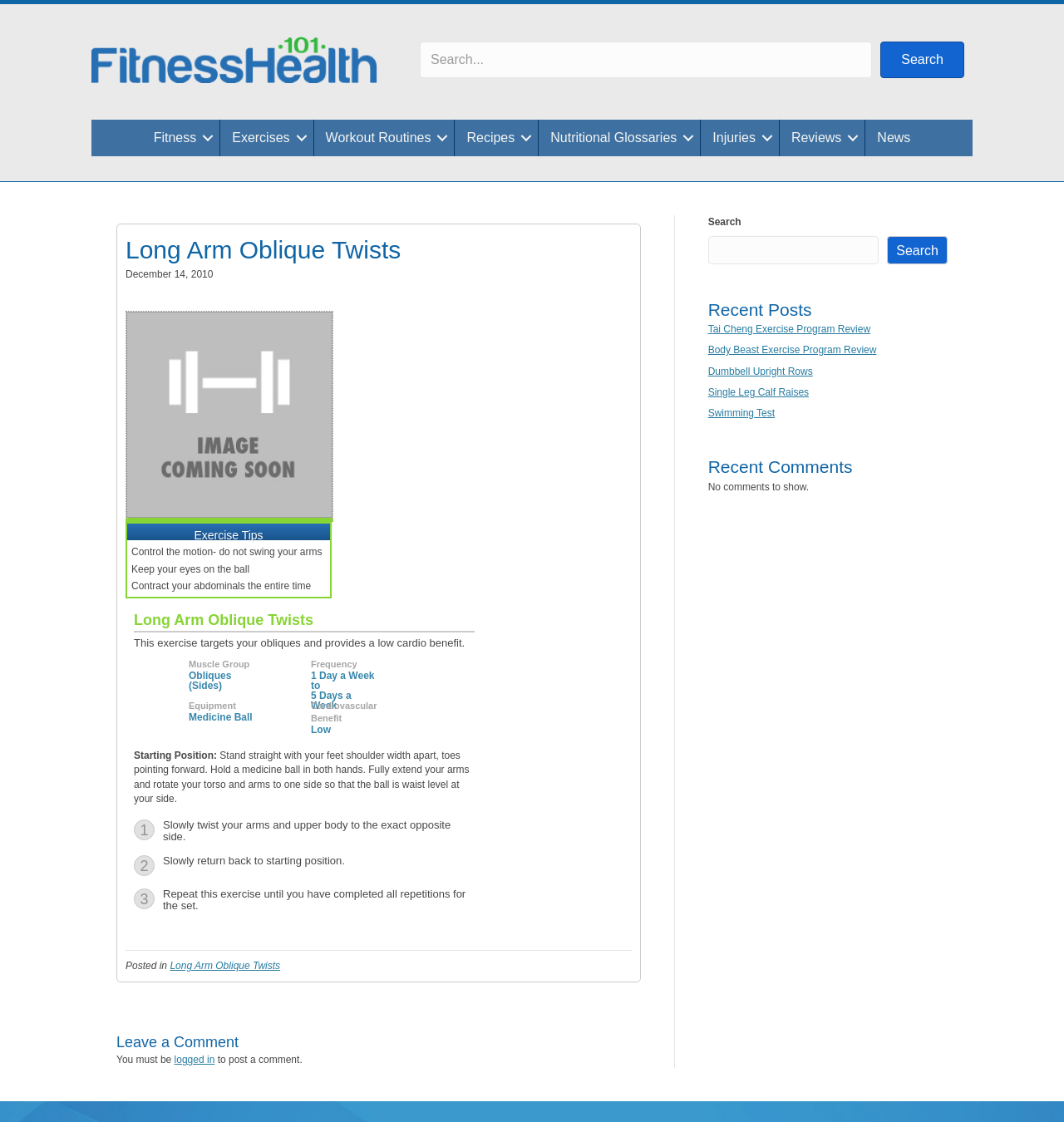Determine the bounding box for the UI element that matches this description: "Swimming Test".

[0.665, 0.363, 0.728, 0.374]